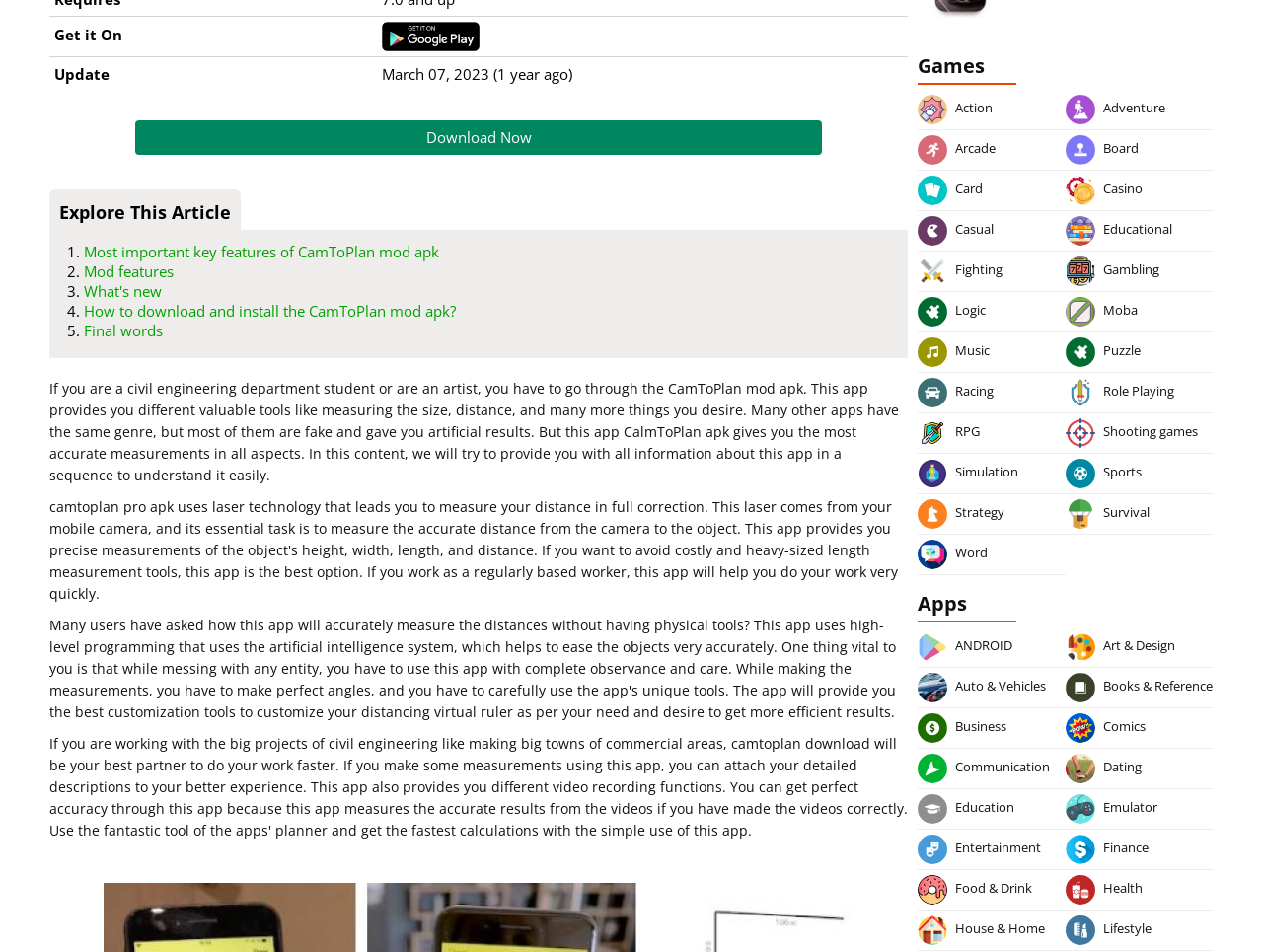Extract the bounding box coordinates for the UI element described as: "MARTIN HESSELMEIER & ANDREAS MUXEL".

None